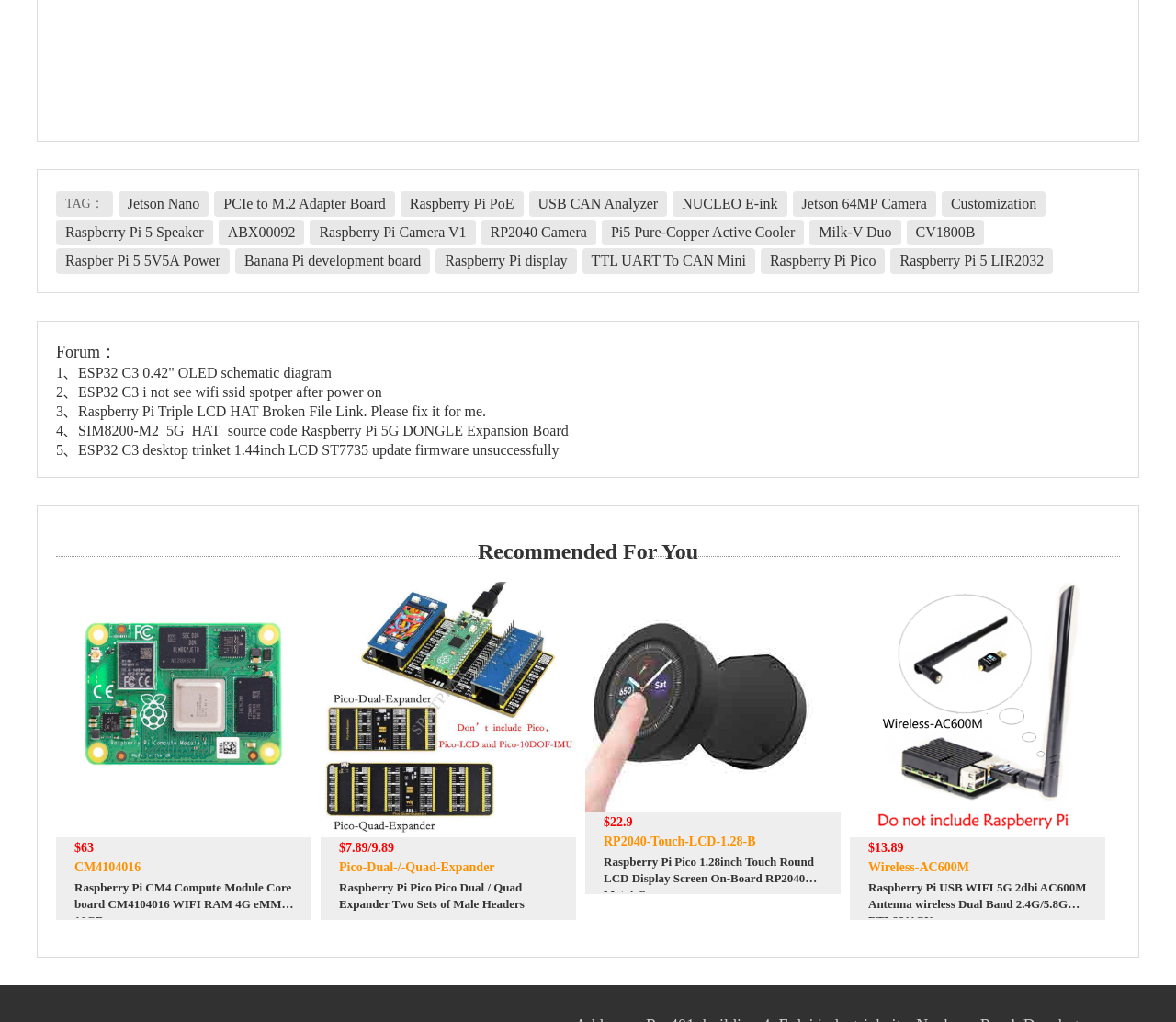Calculate the bounding box coordinates for the UI element based on the following description: "Raspberry Pi PoE". Ensure the coordinates are four float numbers between 0 and 1, i.e., [left, top, right, bottom].

[0.348, 0.192, 0.437, 0.207]